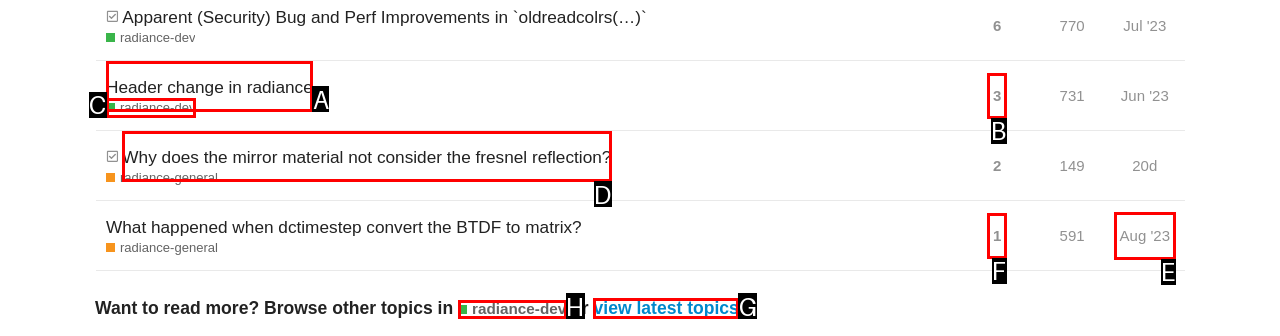Tell me which UI element to click to fulfill the given task: View latest topics. Respond with the letter of the correct option directly.

G